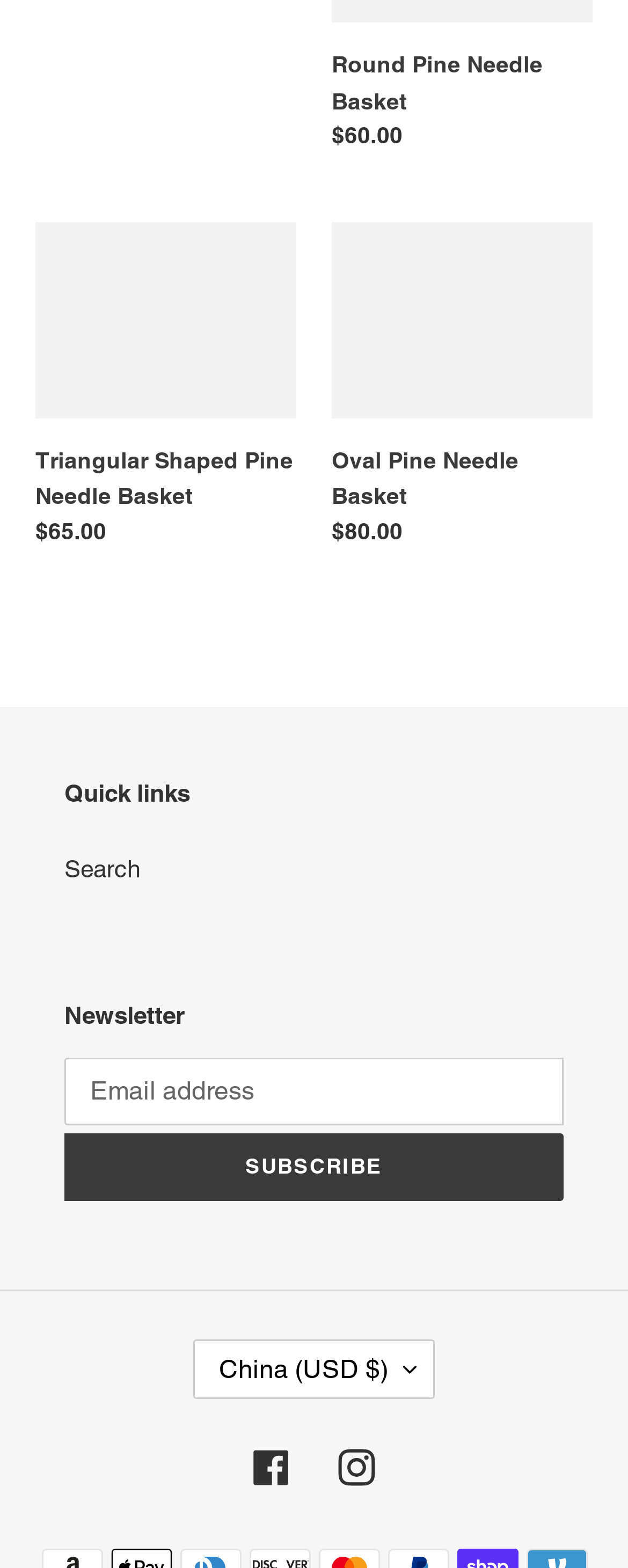Can you give a detailed response to the following question using the information from the image? What is the purpose of the textbox?

I found a textbox with a label 'Email address' and it is required, so I assume it is for users to input their email address, likely for newsletter subscription.